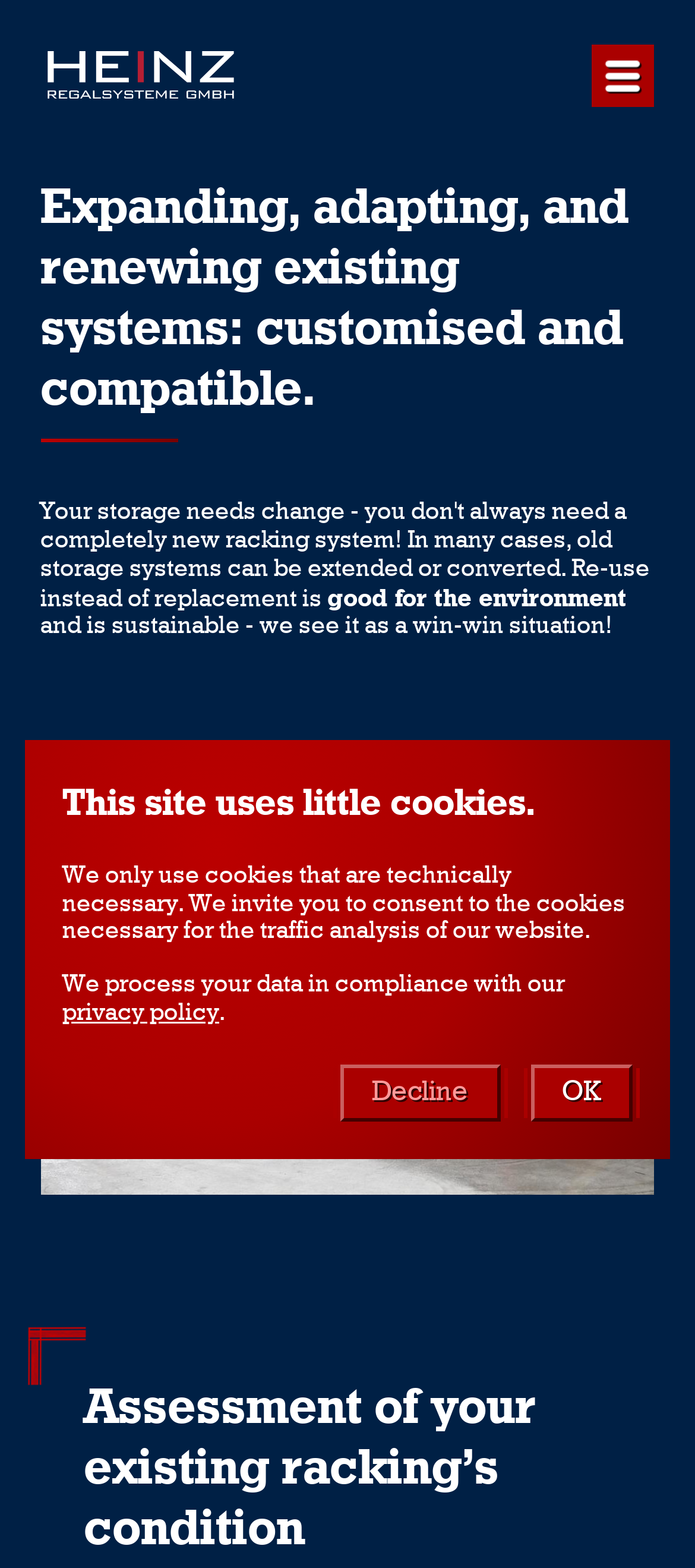Provide the bounding box coordinates for the UI element that is described as: "Decline".

[0.49, 0.679, 0.719, 0.715]